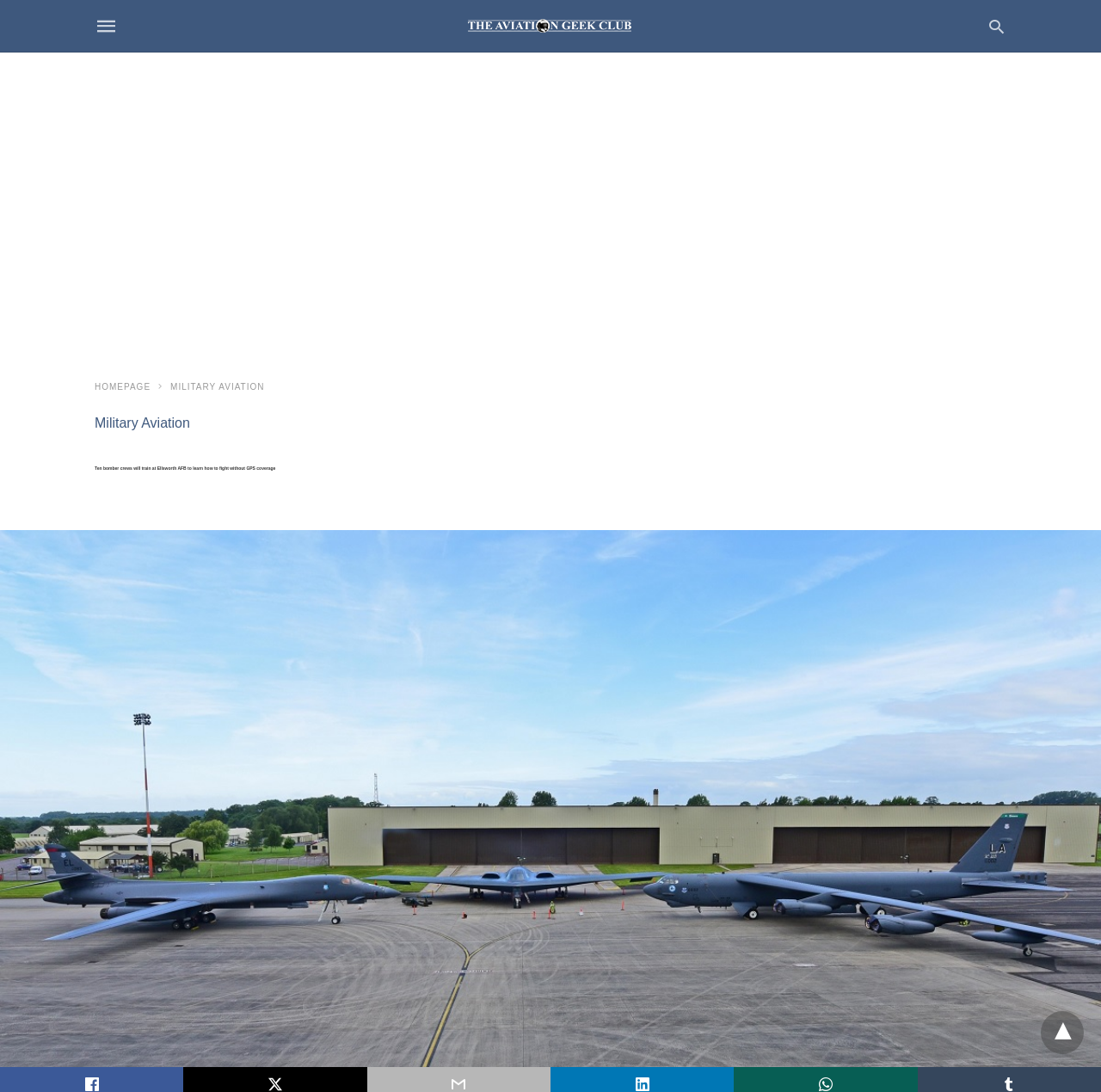What is the function of the dropdown icon?
Please describe in detail the information shown in the image to answer the question.

I found a link element with the text '▾', which is a common icon used to represent a dropdown menu, indicating that it allows users to show more options.